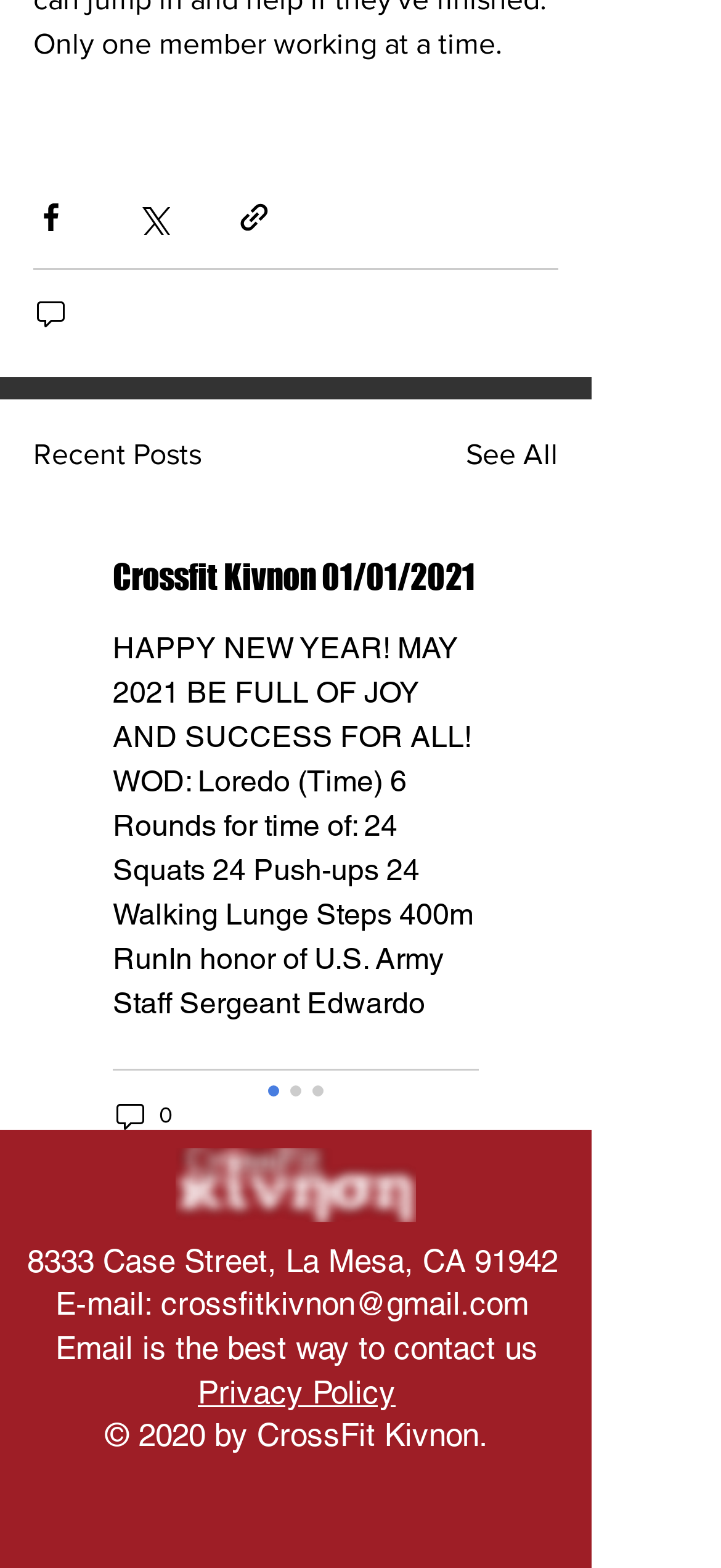What is the address of CrossFit Kivnon?
Observe the image and answer the question with a one-word or short phrase response.

8333 Case Street, La Mesa, CA 91942